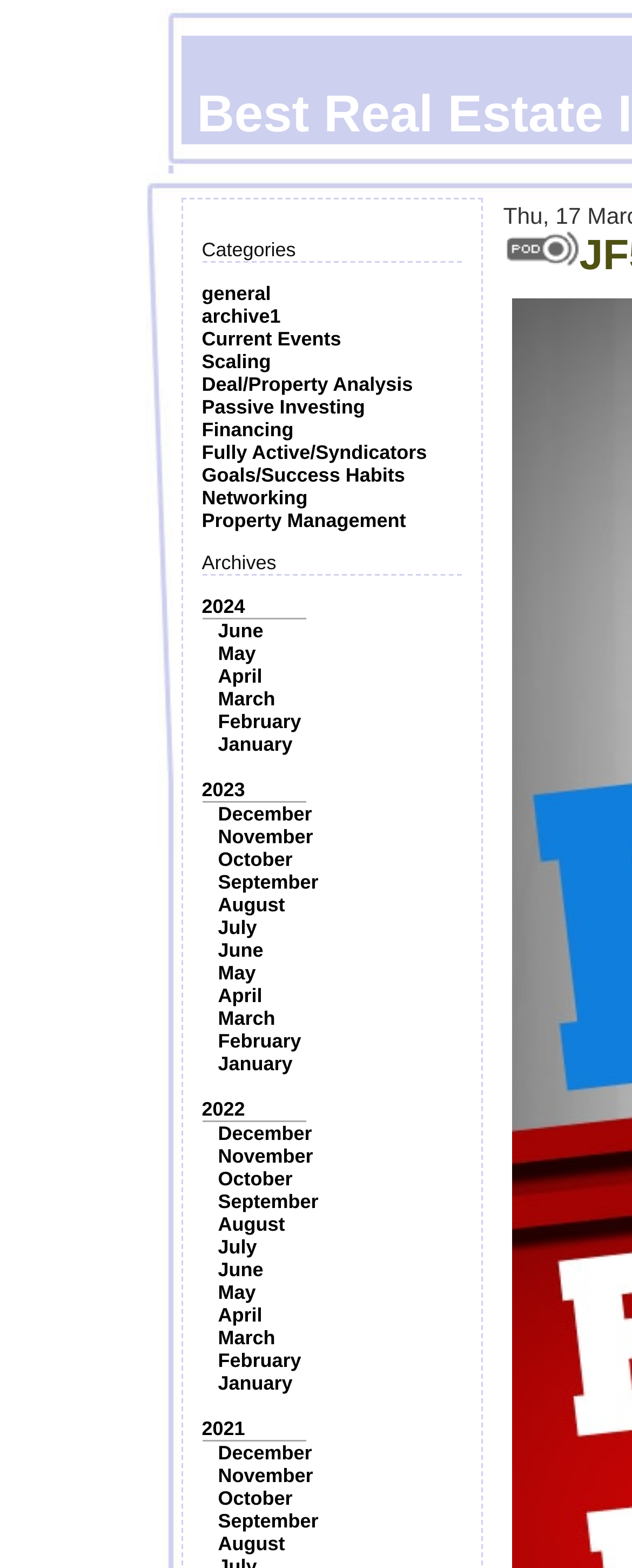What is the category of 'Deal/Property Analysis'? From the image, respond with a single word or brief phrase.

Real Estate Investing